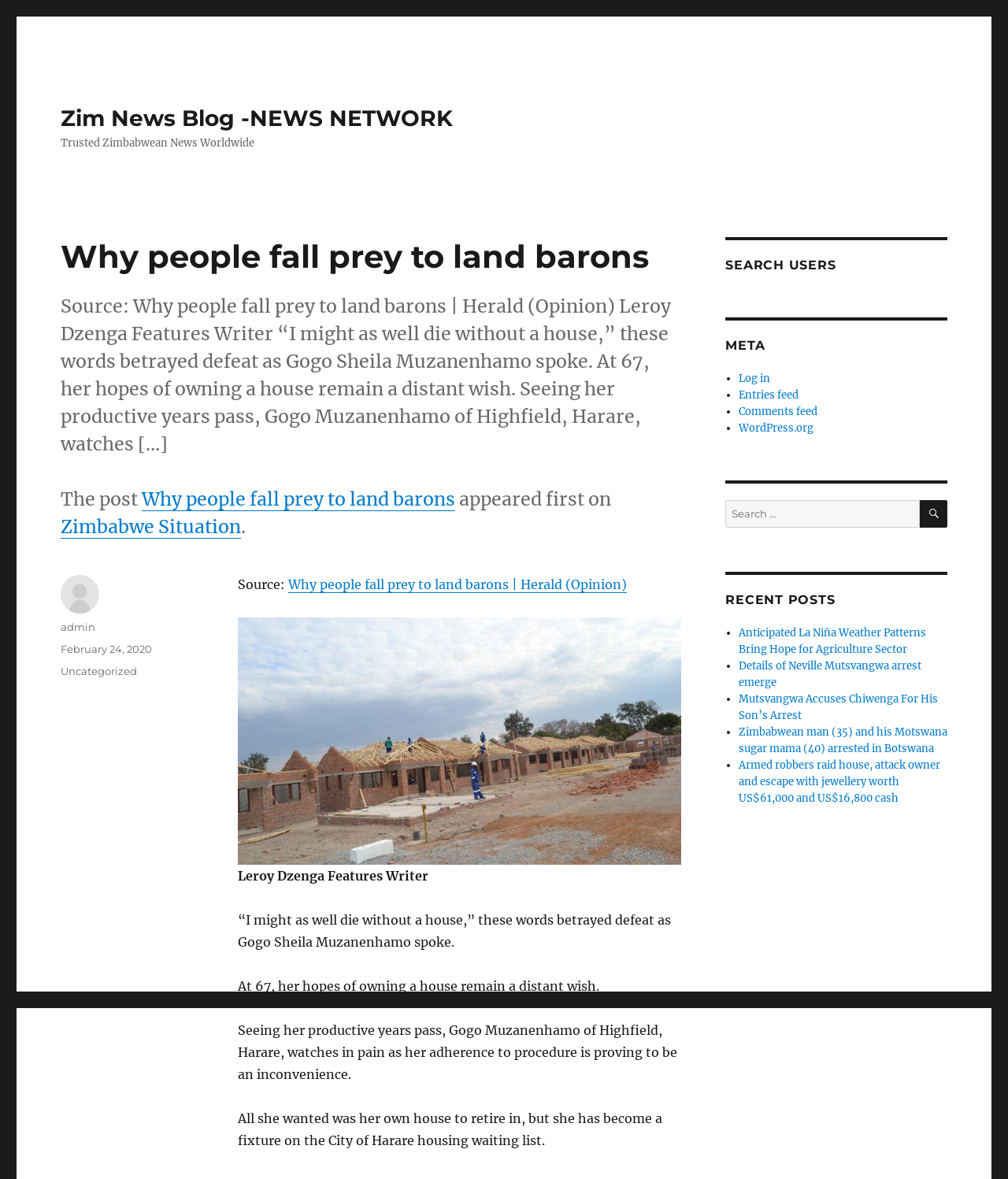Locate the bounding box coordinates of the area where you should click to accomplish the instruction: "Search for something".

[0.72, 0.424, 0.94, 0.448]